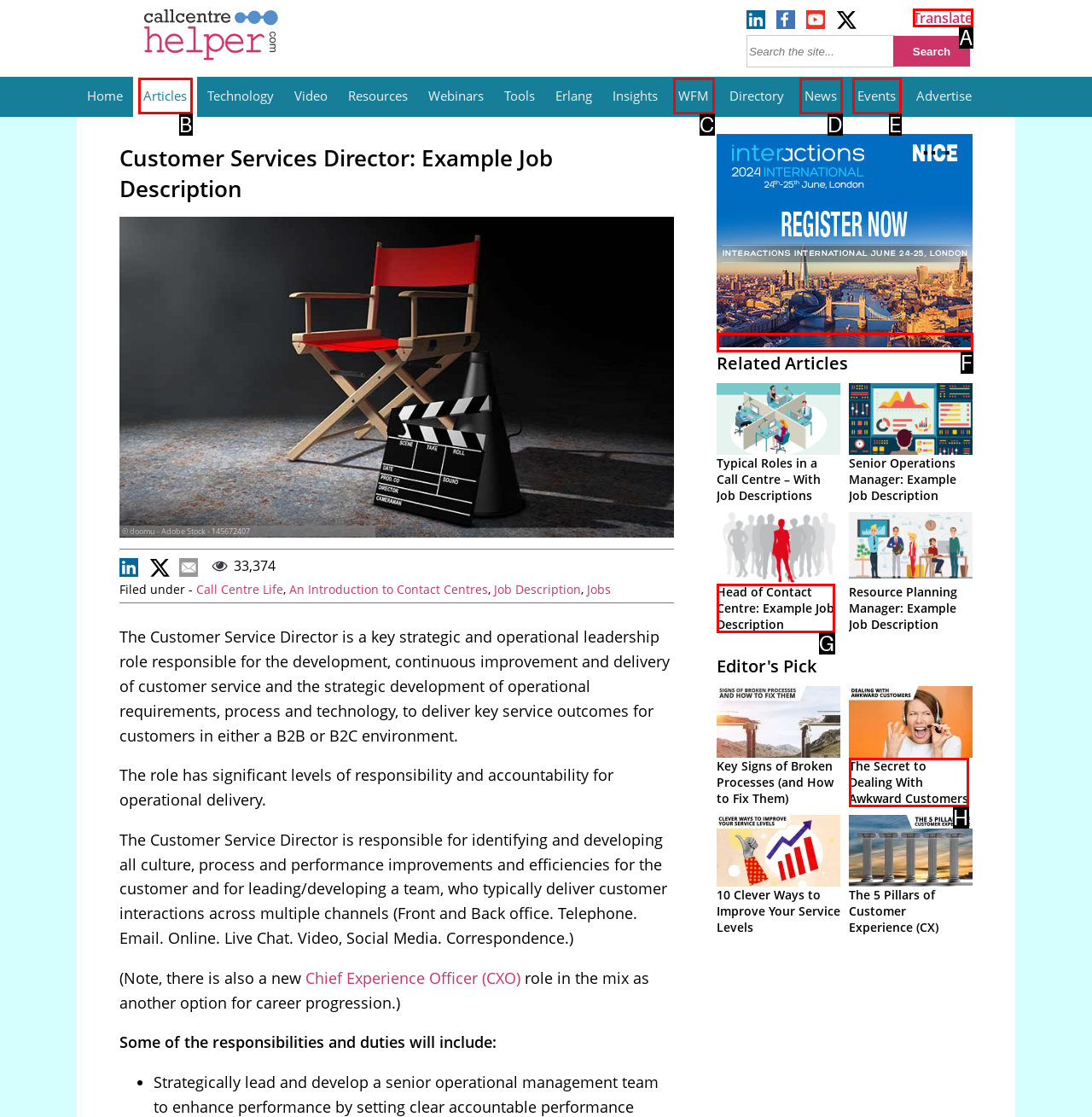Identify the correct HTML element to click for the task: Get an Instant Quote. Provide the letter of your choice.

None